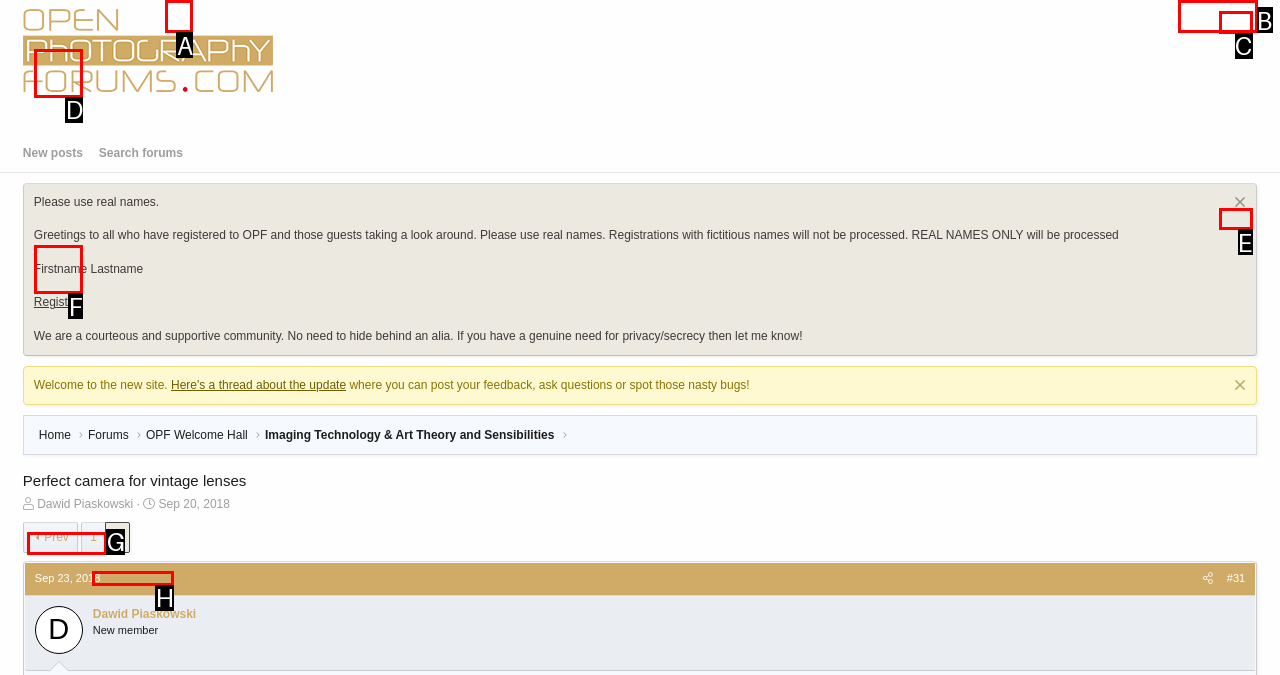Identify the HTML element that best matches the description: parent_node: Forums aria-label="Toggle expanded". Provide your answer by selecting the corresponding letter from the given options.

A